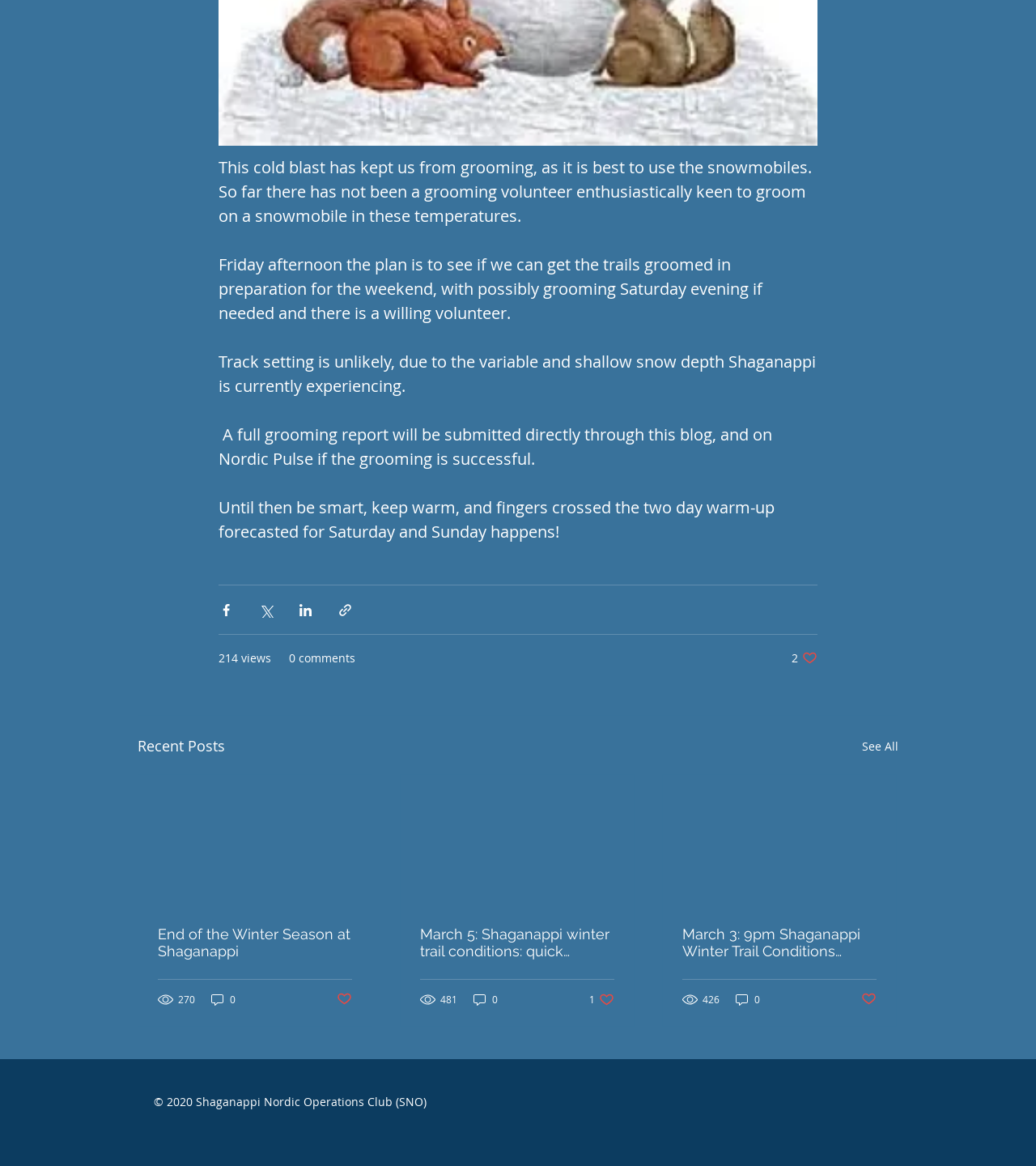Identify the bounding box for the described UI element. Provide the coordinates in (top-left x, top-left y, bottom-right x, bottom-right y) format with values ranging from 0 to 1: Request A Demo

None